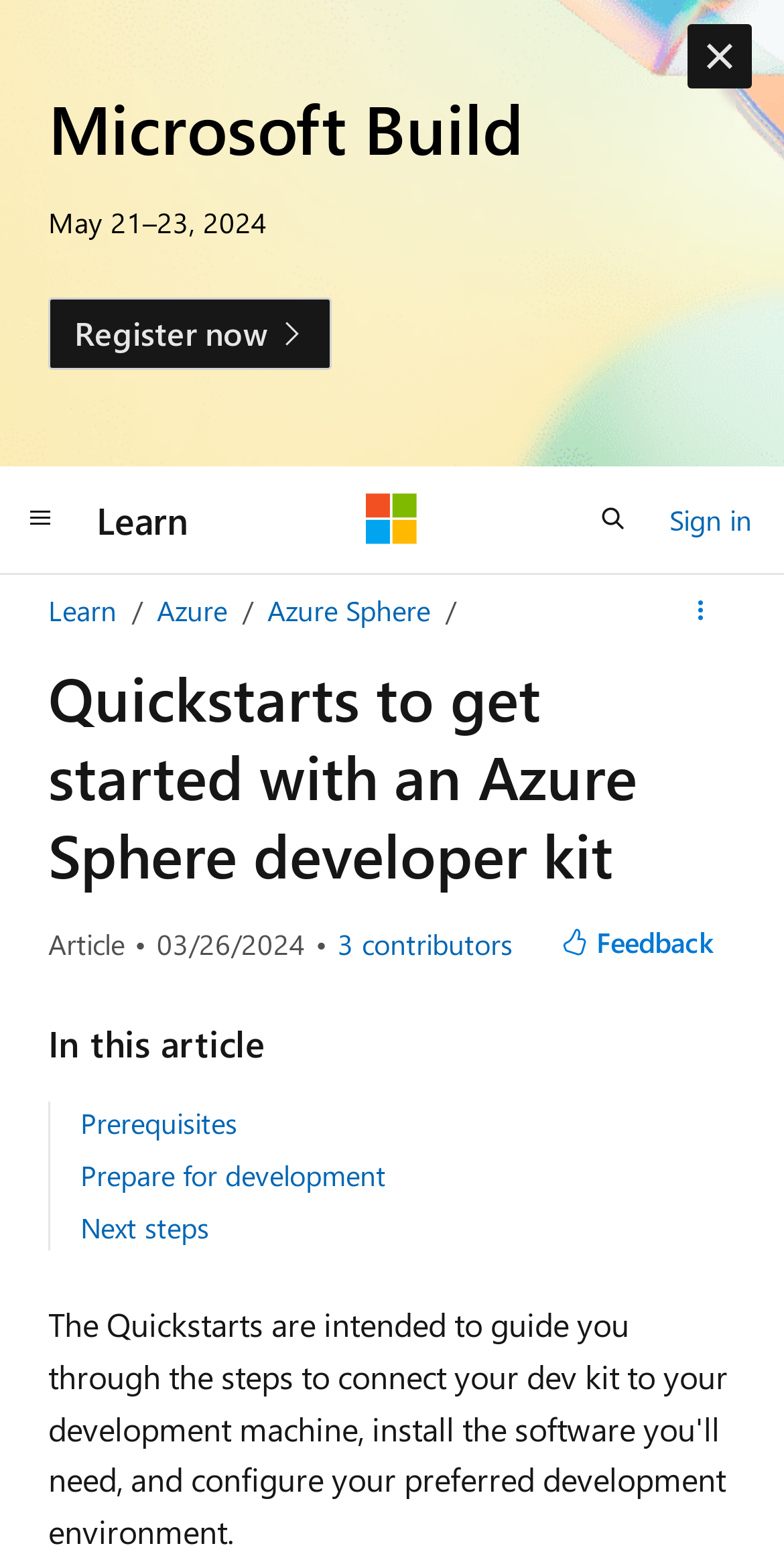Find and provide the bounding box coordinates for the UI element described here: "Register now". The coordinates should be given as four float numbers between 0 and 1: [left, top, right, bottom].

[0.062, 0.191, 0.424, 0.237]